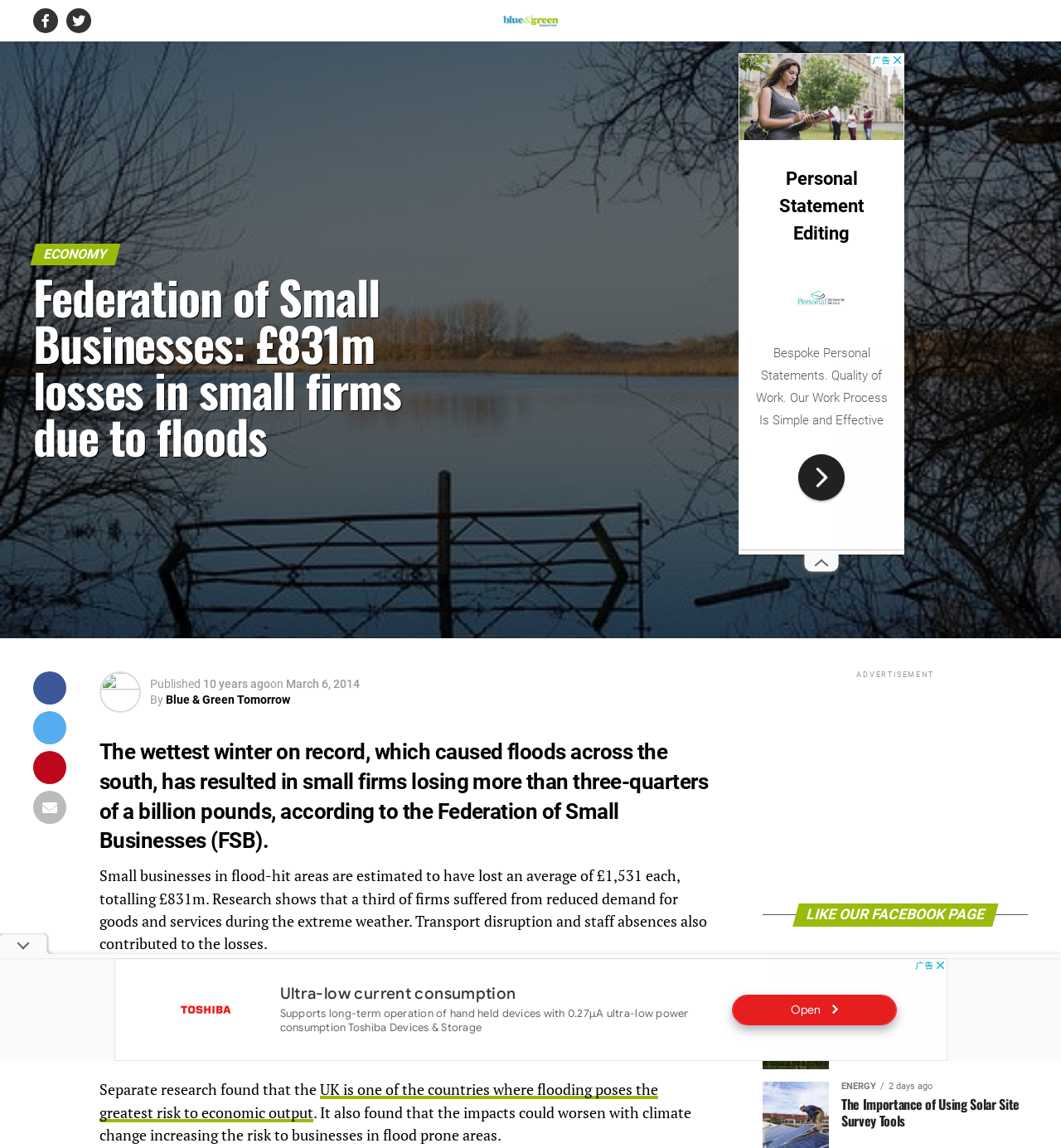Please reply with a single word or brief phrase to the question: 
When was the article published?

March 6, 2014